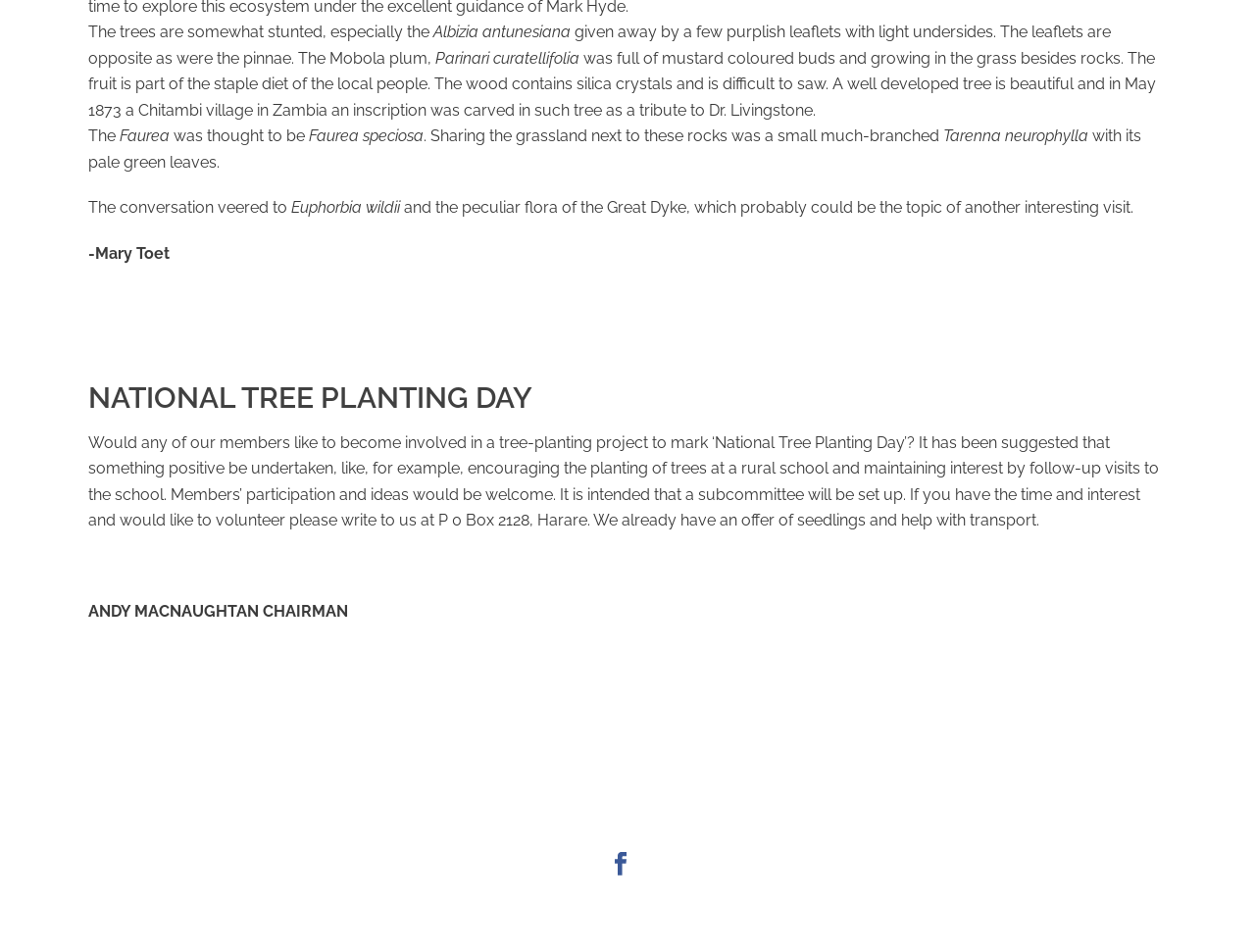Respond with a single word or short phrase to the following question: 
What is the name of the person who wrote the conversation about trees?

Mary Toet